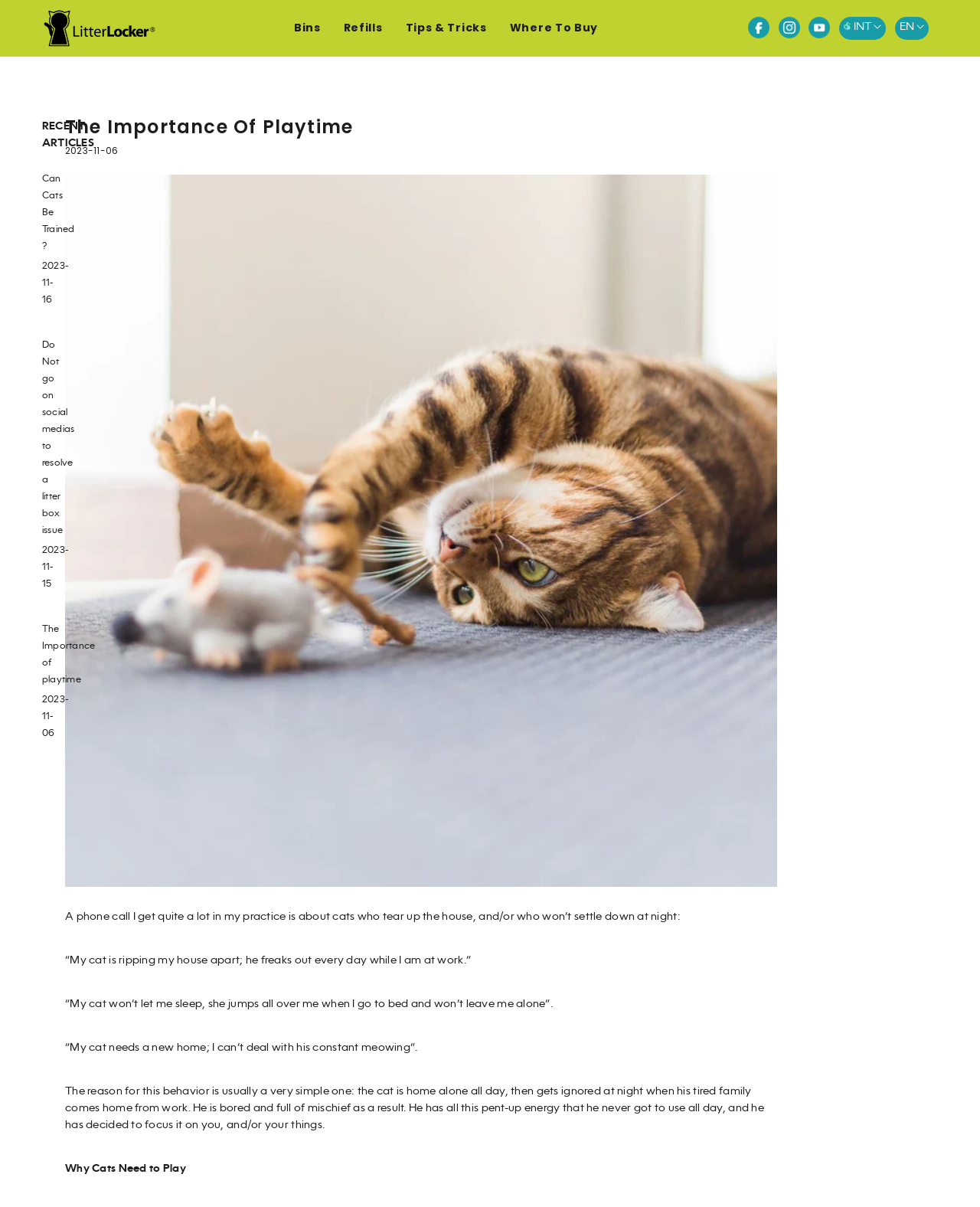Locate the bounding box coordinates of the region to be clicked to comply with the following instruction: "Learn about the importance of playtime". The coordinates must be four float numbers between 0 and 1, in the form [left, top, right, bottom].

[0.23, 0.145, 0.957, 0.735]